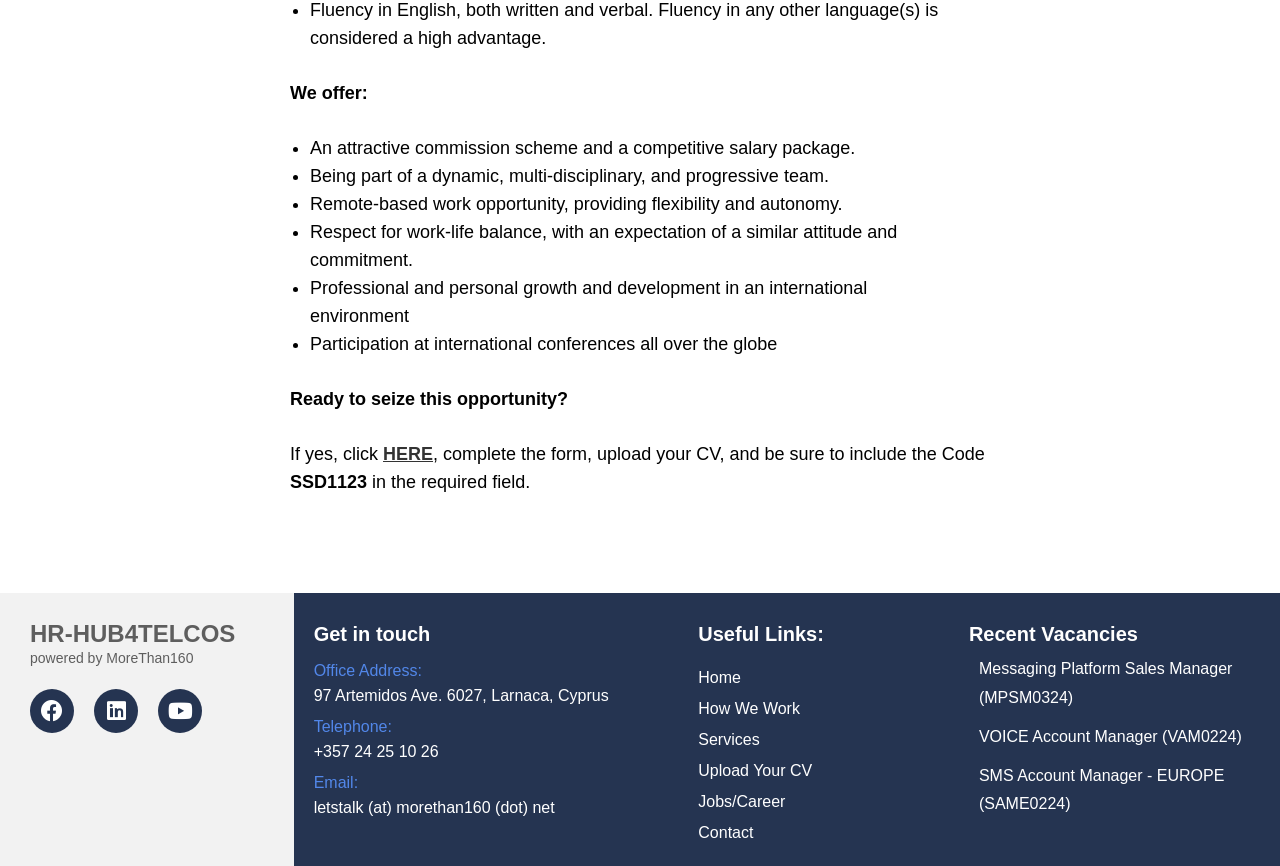Determine the bounding box coordinates of the element's region needed to click to follow the instruction: "Click the 'HERE' link to apply for the job". Provide these coordinates as four float numbers between 0 and 1, formatted as [left, top, right, bottom].

[0.299, 0.513, 0.338, 0.536]